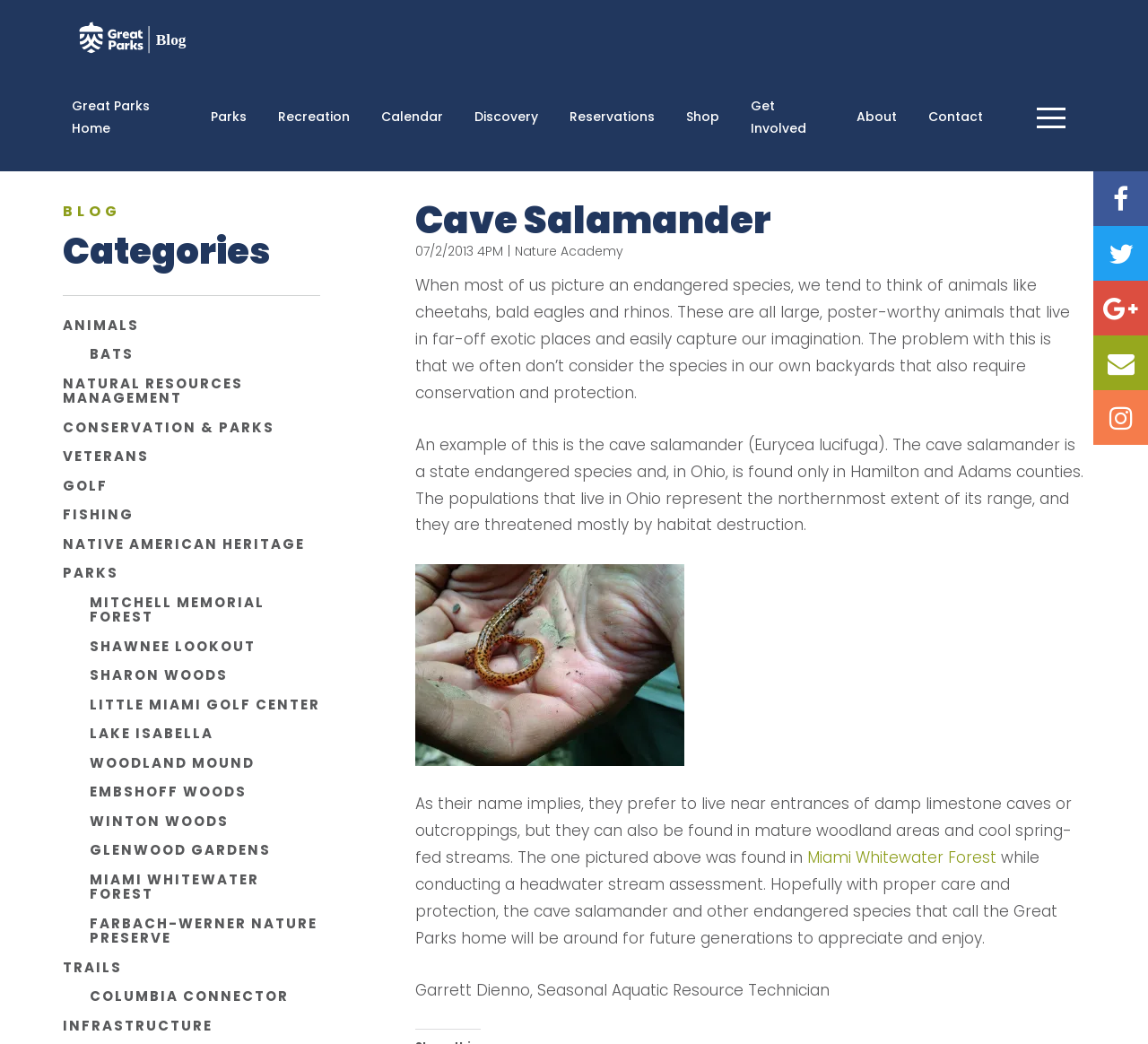Provide the bounding box coordinates for the UI element that is described by this text: "Mitchell Memorial Forest". The coordinates should be in the form of four float numbers between 0 and 1: [left, top, right, bottom].

[0.078, 0.57, 0.279, 0.599]